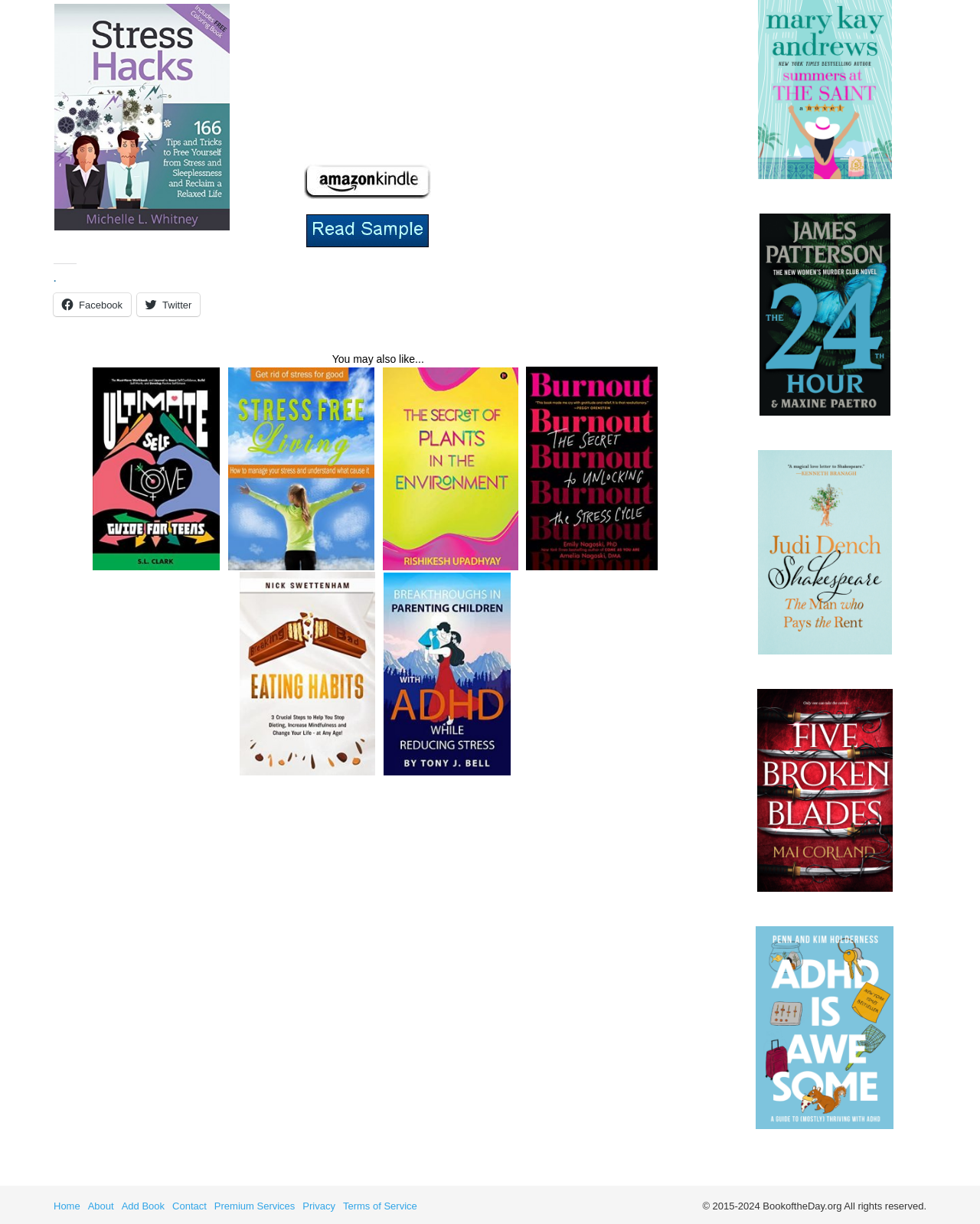Kindly determine the bounding box coordinates of the area that needs to be clicked to fulfill this instruction: "Add a new book".

[0.124, 0.981, 0.168, 0.99]